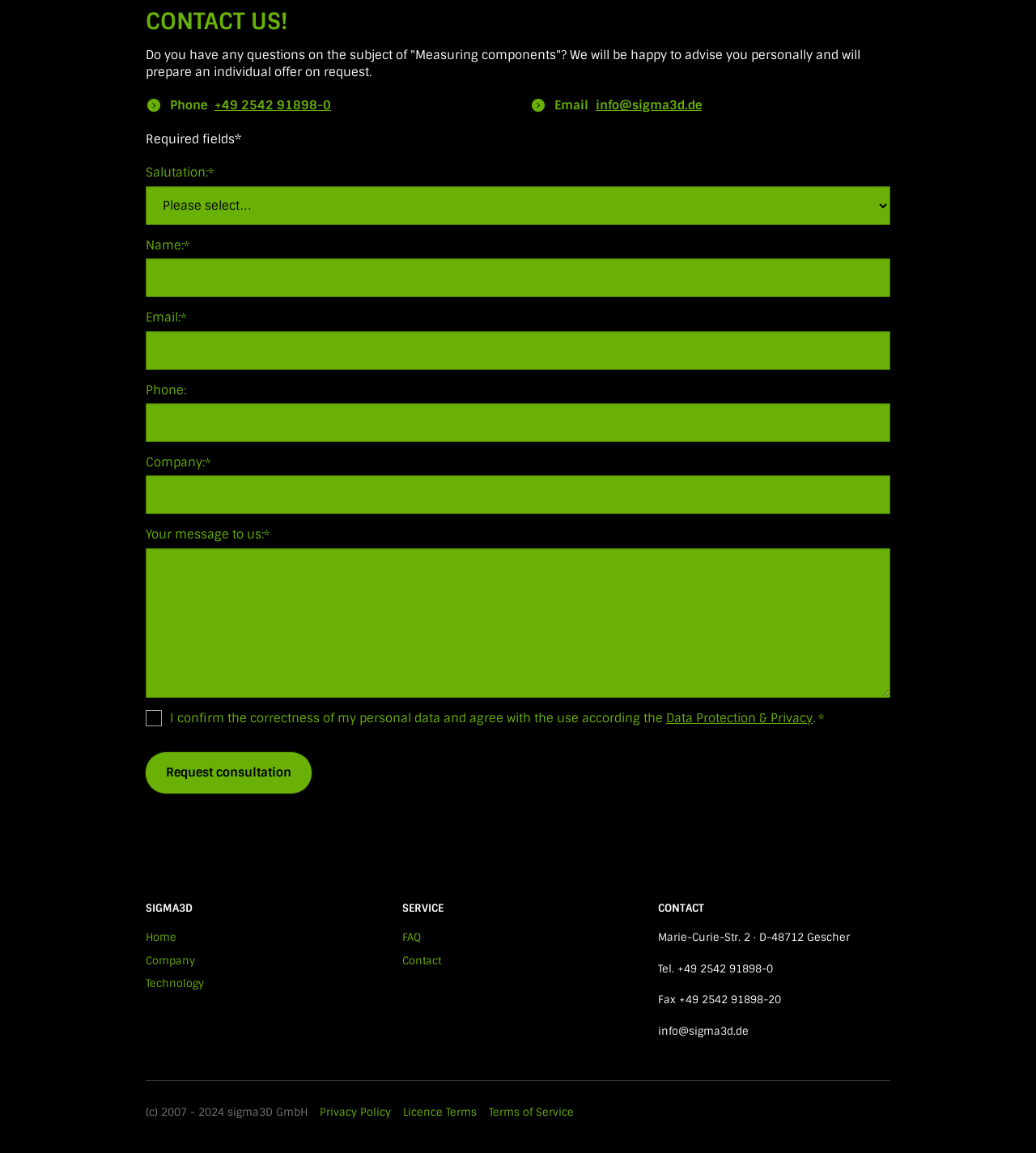What is the link to the company's privacy policy?
Provide an in-depth and detailed answer to the question.

The link to the company's privacy policy is located at the bottom of the page, and it is labeled as 'Privacy Policy'.